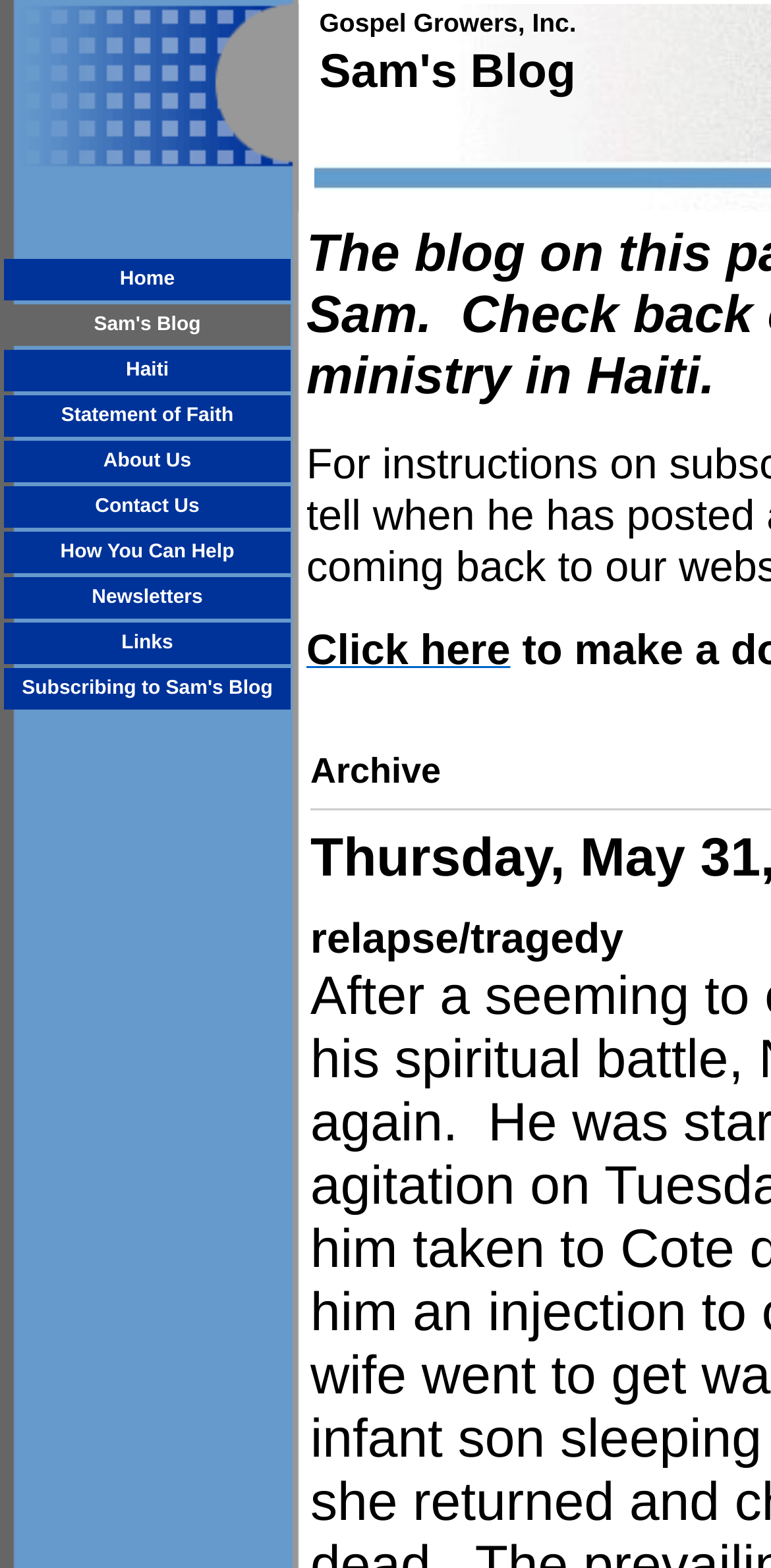Locate the bounding box coordinates of the segment that needs to be clicked to meet this instruction: "Visit Sam's Blog".

[0.122, 0.194, 0.26, 0.216]